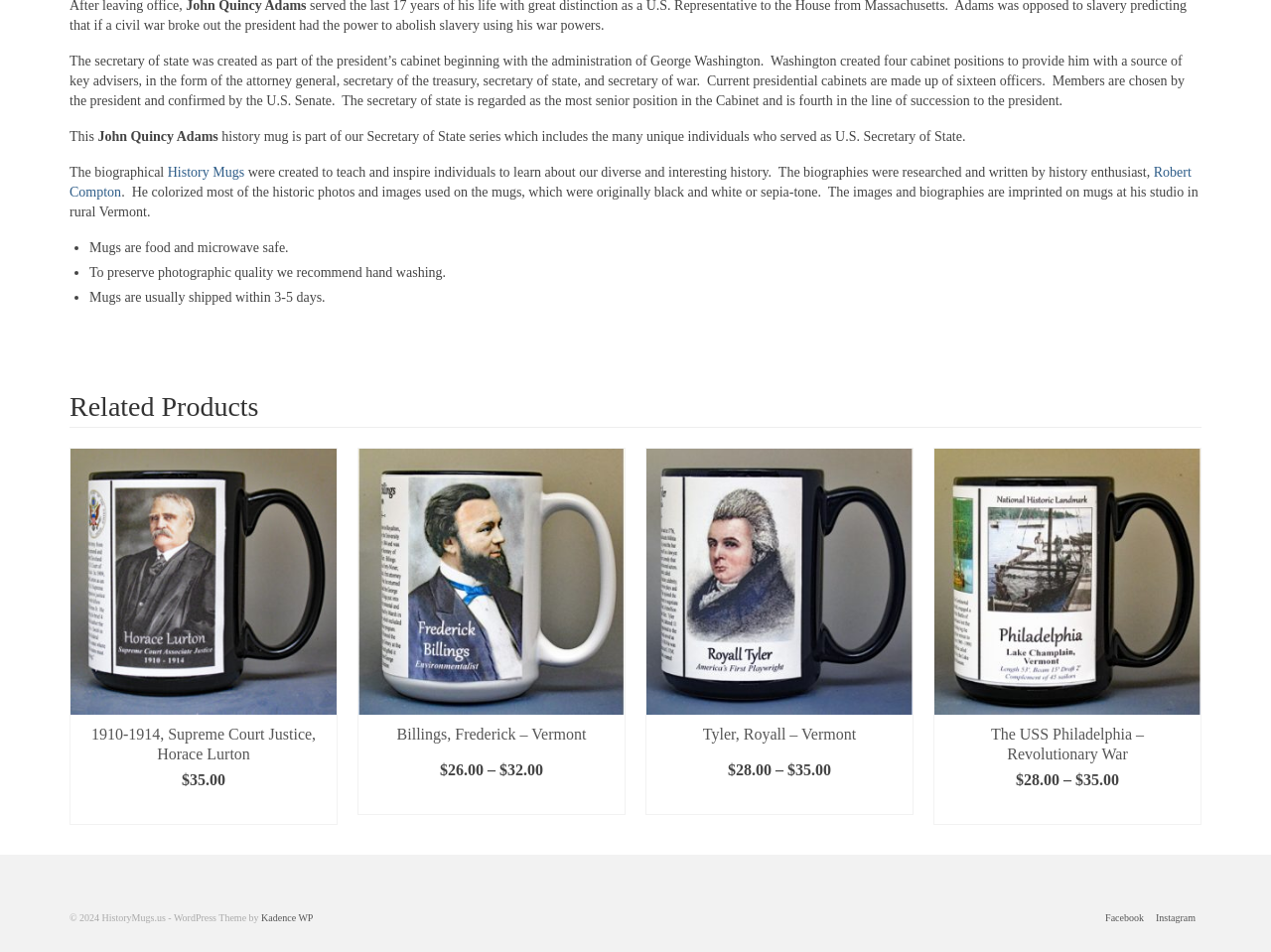Could you please study the image and provide a detailed answer to the question:
What is the price of the '1910-1914, Supreme Court Justice, Horace Lurton' mug?

The price of the mug is listed as '$35.00' next to the 'SELECT OPTIONS' button for the '1910-1914, Supreme Court Justice, Horace Lurton' mug.